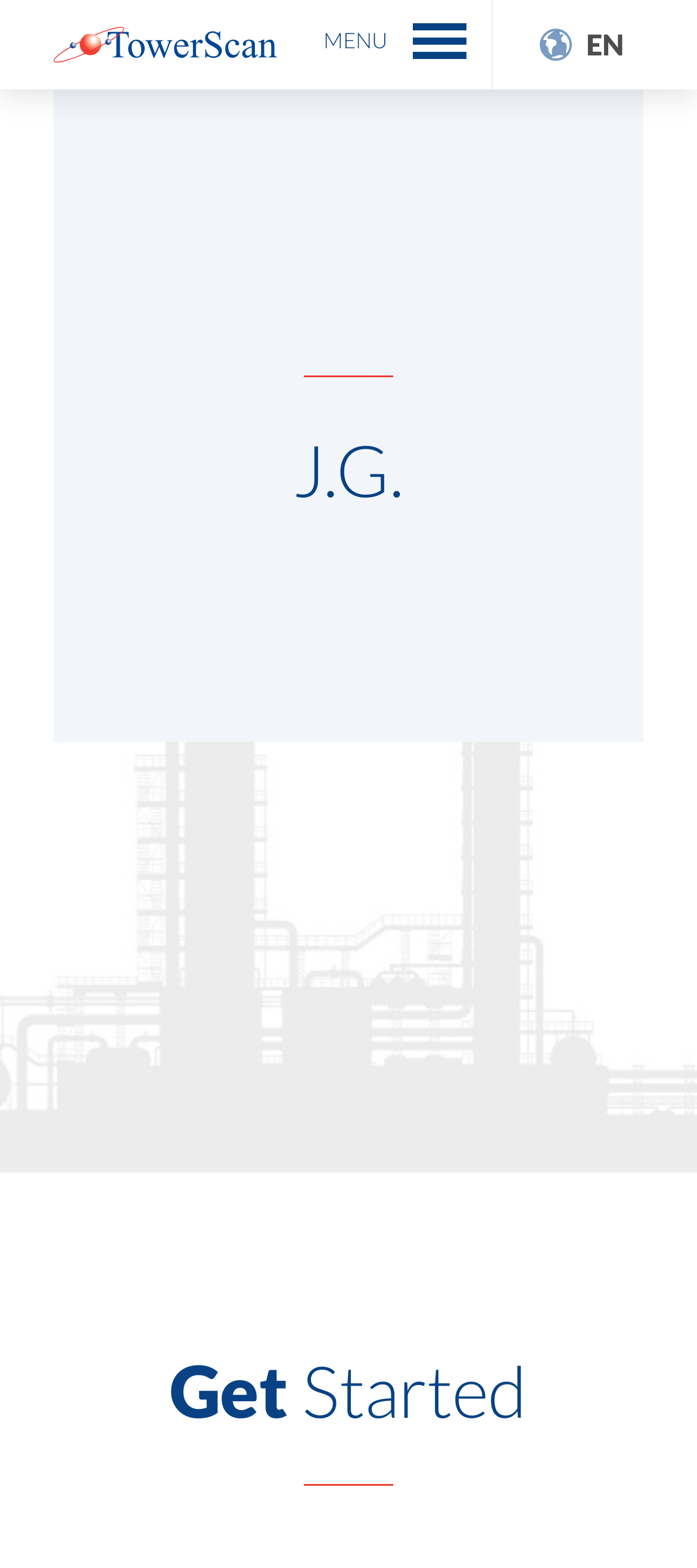What is the logo of the website?
Look at the image and respond to the question as thoroughly as possible.

The image located at the top left corner of the webpage, with a bounding box of [0.774, 0.018, 0.821, 0.039], is likely the logo of the website, representing the brand or identity of TowerScan.